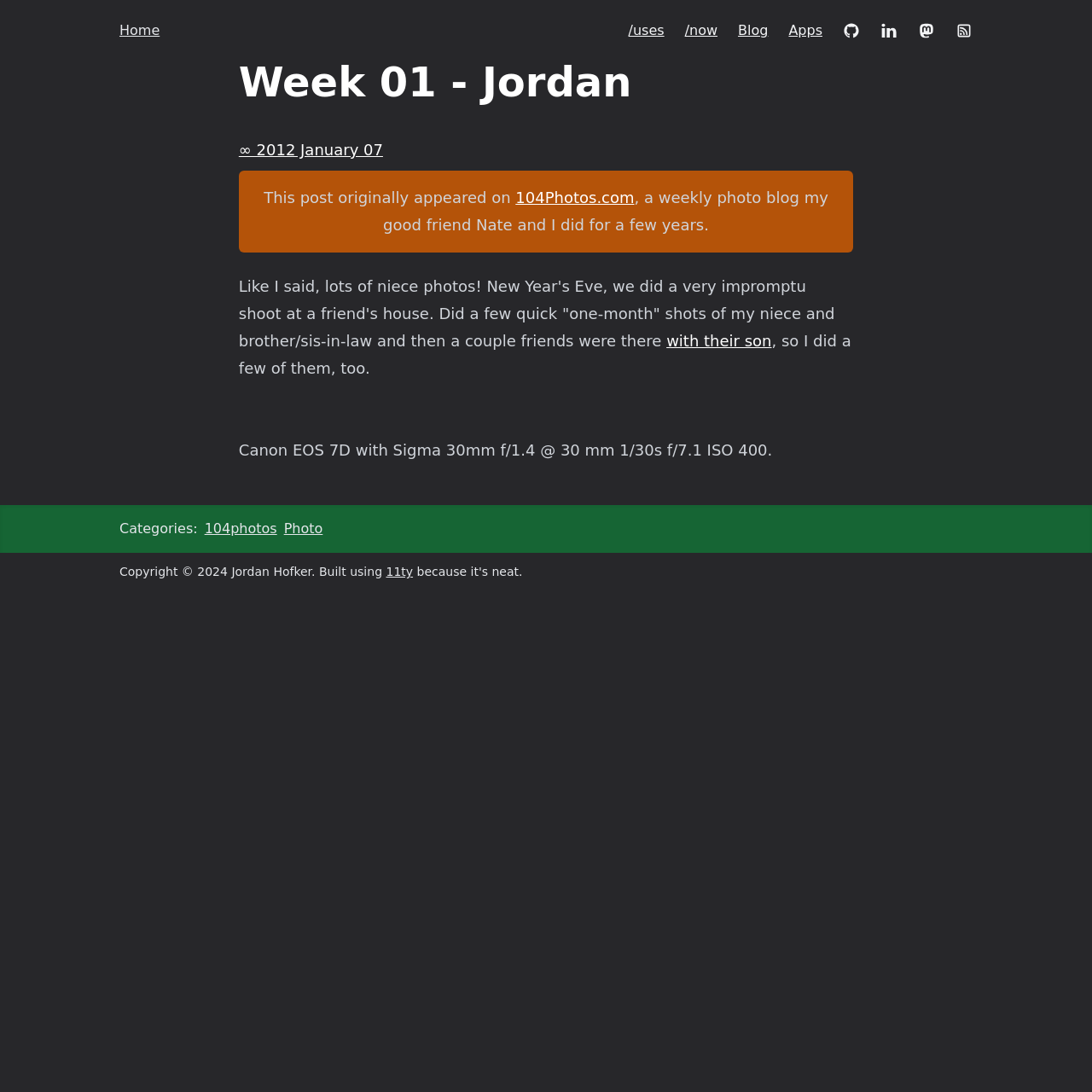What is the name of the author?
Based on the screenshot, provide a one-word or short-phrase response.

Jordan Hofker